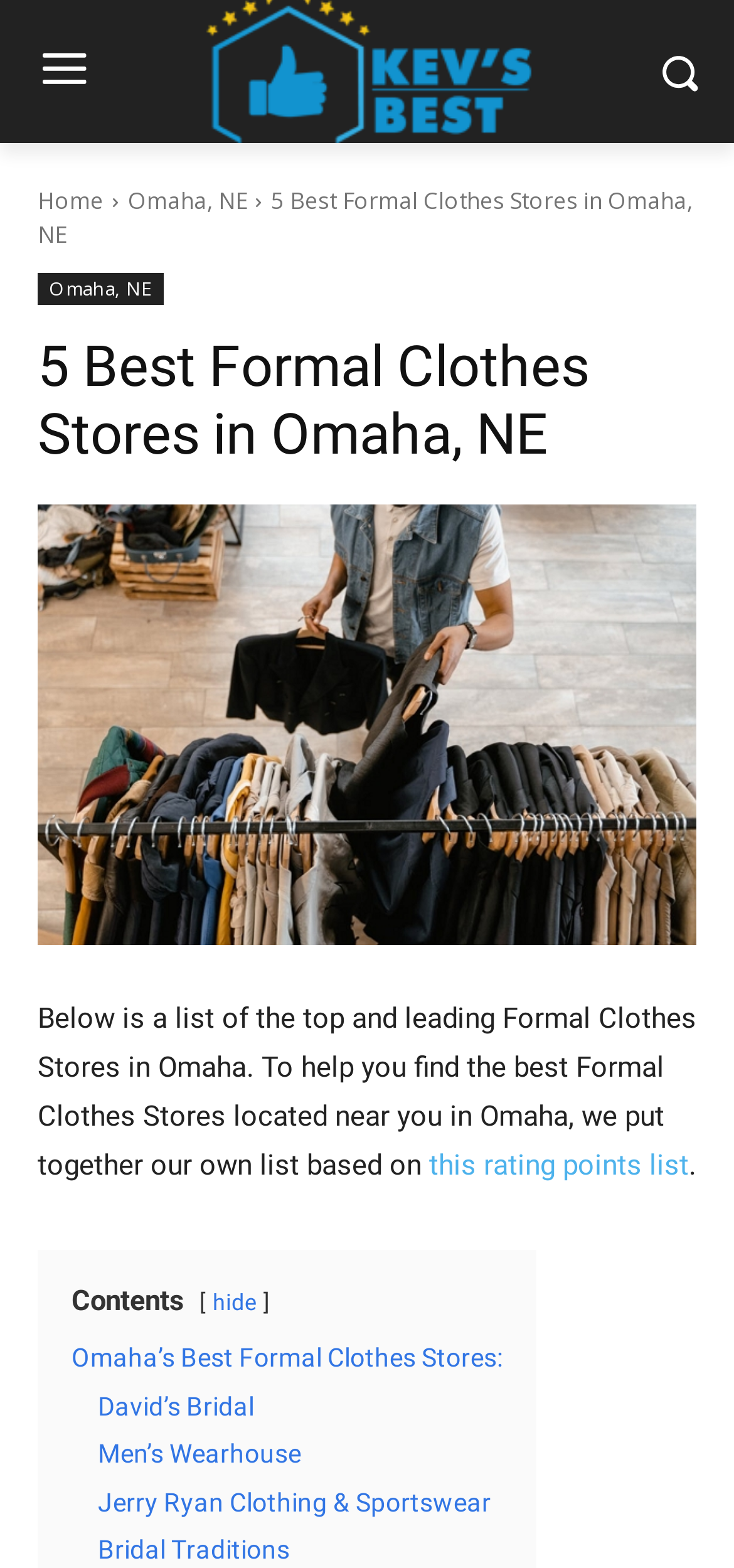Specify the bounding box coordinates of the area to click in order to execute this command: 'view Omaha location'. The coordinates should consist of four float numbers ranging from 0 to 1, and should be formatted as [left, top, right, bottom].

[0.174, 0.118, 0.336, 0.139]